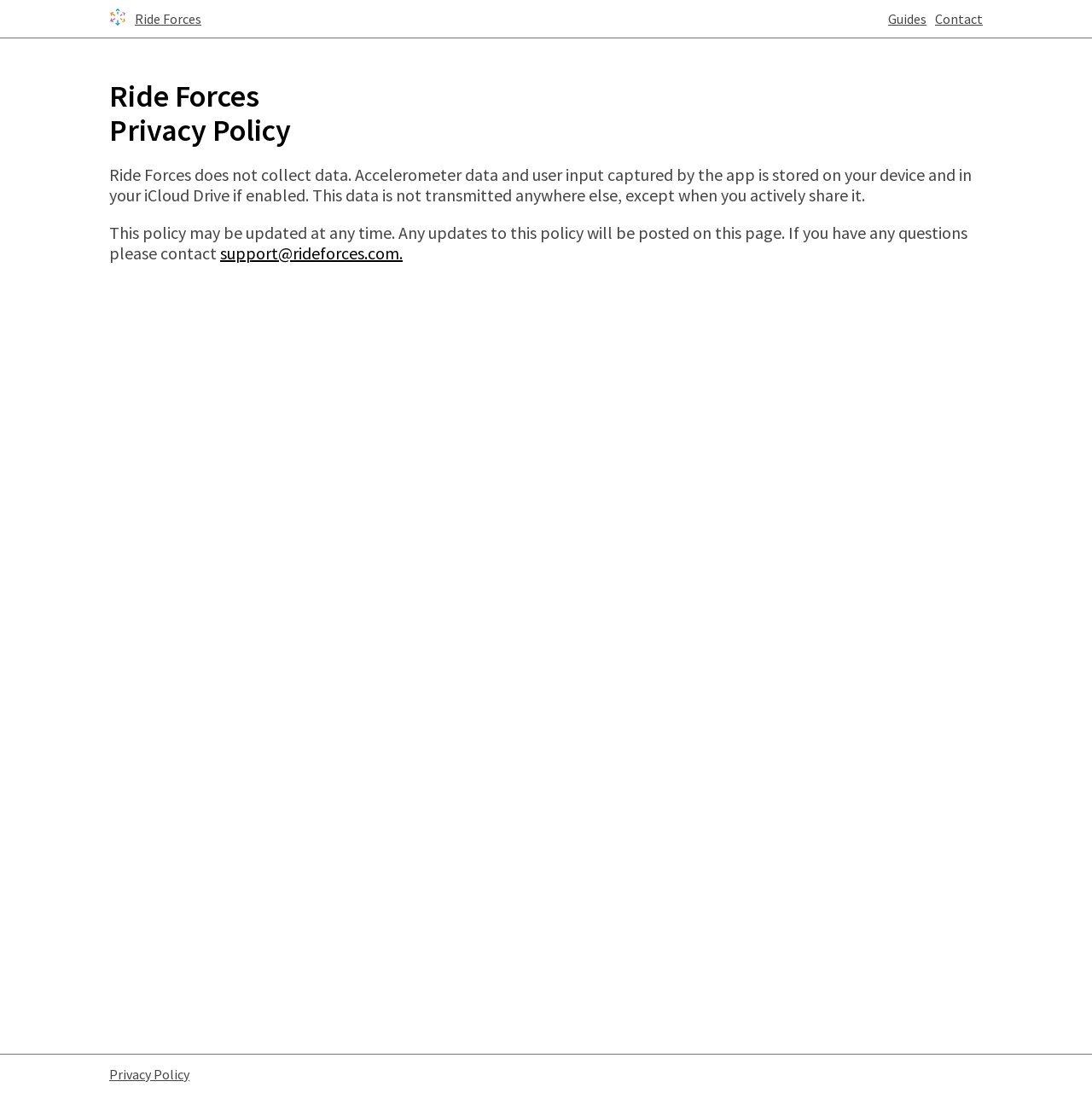What is the name of the company?
Using the details shown in the screenshot, provide a comprehensive answer to the question.

The name of the company can be found in the top-left corner of the webpage, where it says 'Ride Forces - Privacy Policy'. It is also mentioned in the text as 'Ride Forces does not collect data...'.